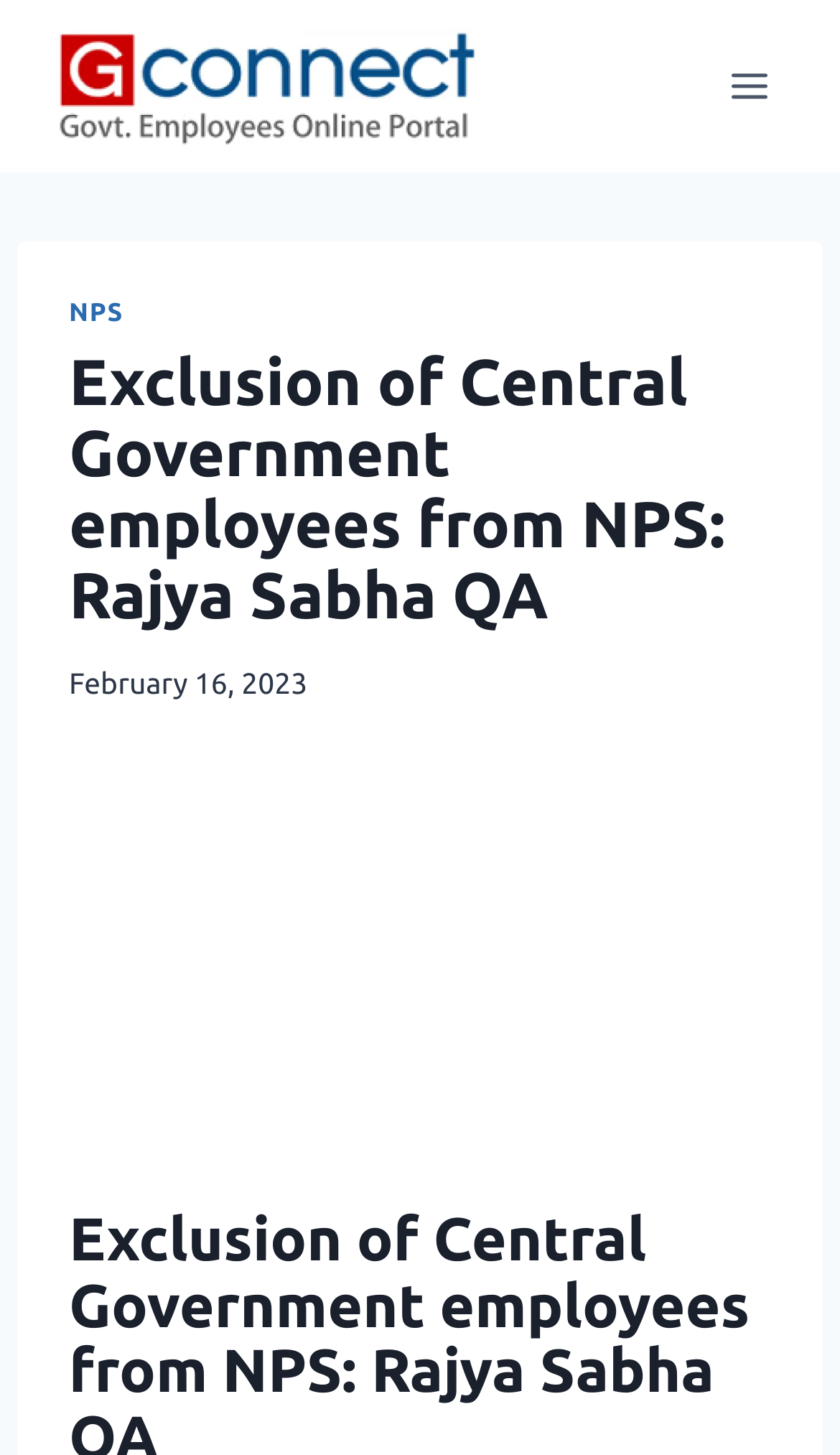Articulate a detailed summary of the webpage's content and design.

The webpage is about the exclusion of central government employees from the National Pension System (NPS) and a Rajya Sabha question and answer session. 

At the top left corner, there is a link to skip to the content. Next to it, there is a link to the website "GConnect.in" accompanied by an image related to government employees news. 

On the top right corner, there is a button to open a menu. When expanded, the menu displays a header section with a link to "NPS" and a heading that summarizes the webpage's content. Below the heading, there is a time element showing the date "February 16, 2023". 

Further down in the menu, there is a large image related to NPS/APY Functionalities released by CRAs during Quarter III (FY 2022-23) by PFRDA. 

At the bottom right corner, there is a button to scroll to the top of the webpage.